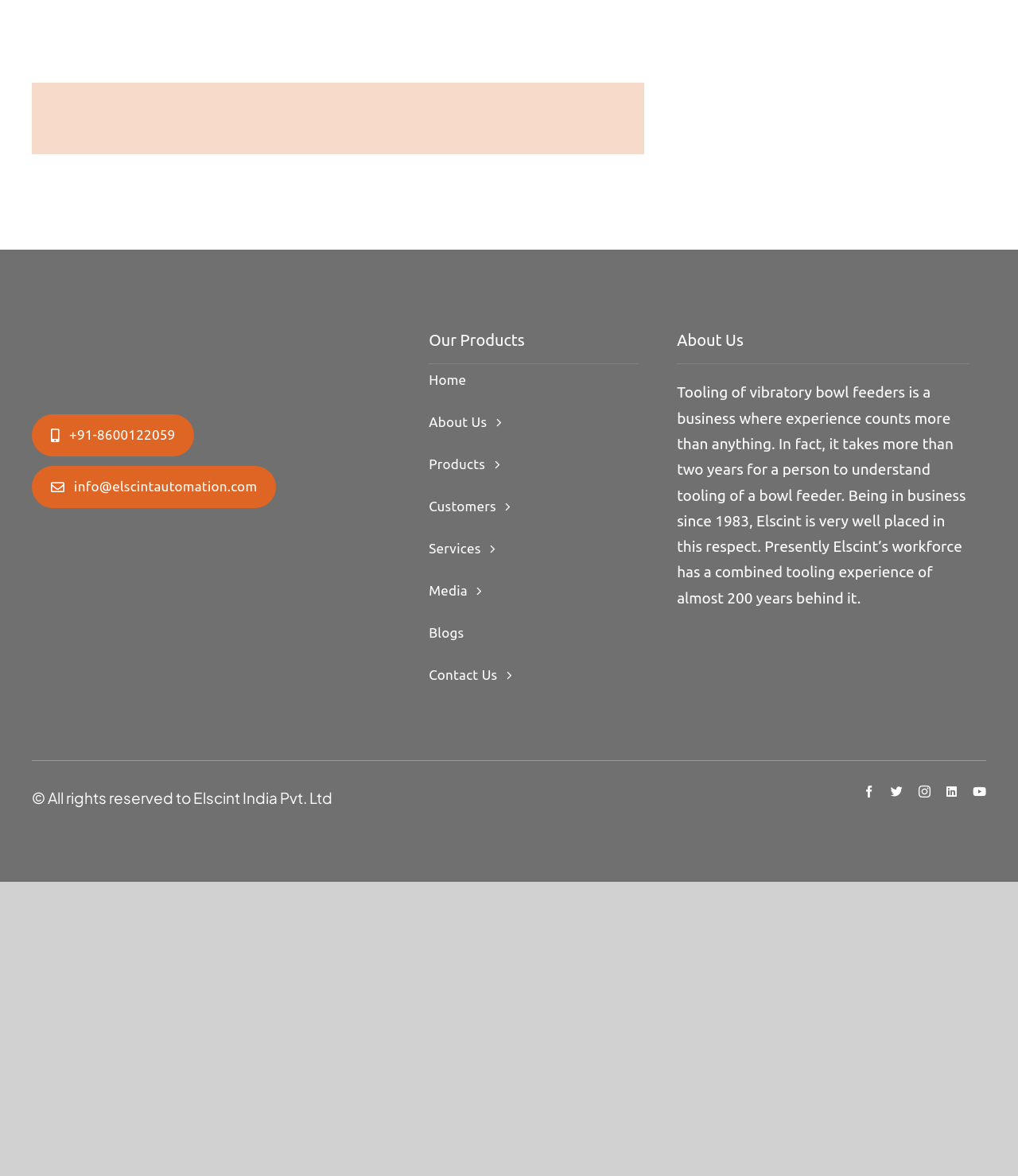Extract the bounding box coordinates for the UI element described as: "Services".

[0.421, 0.453, 0.628, 0.482]